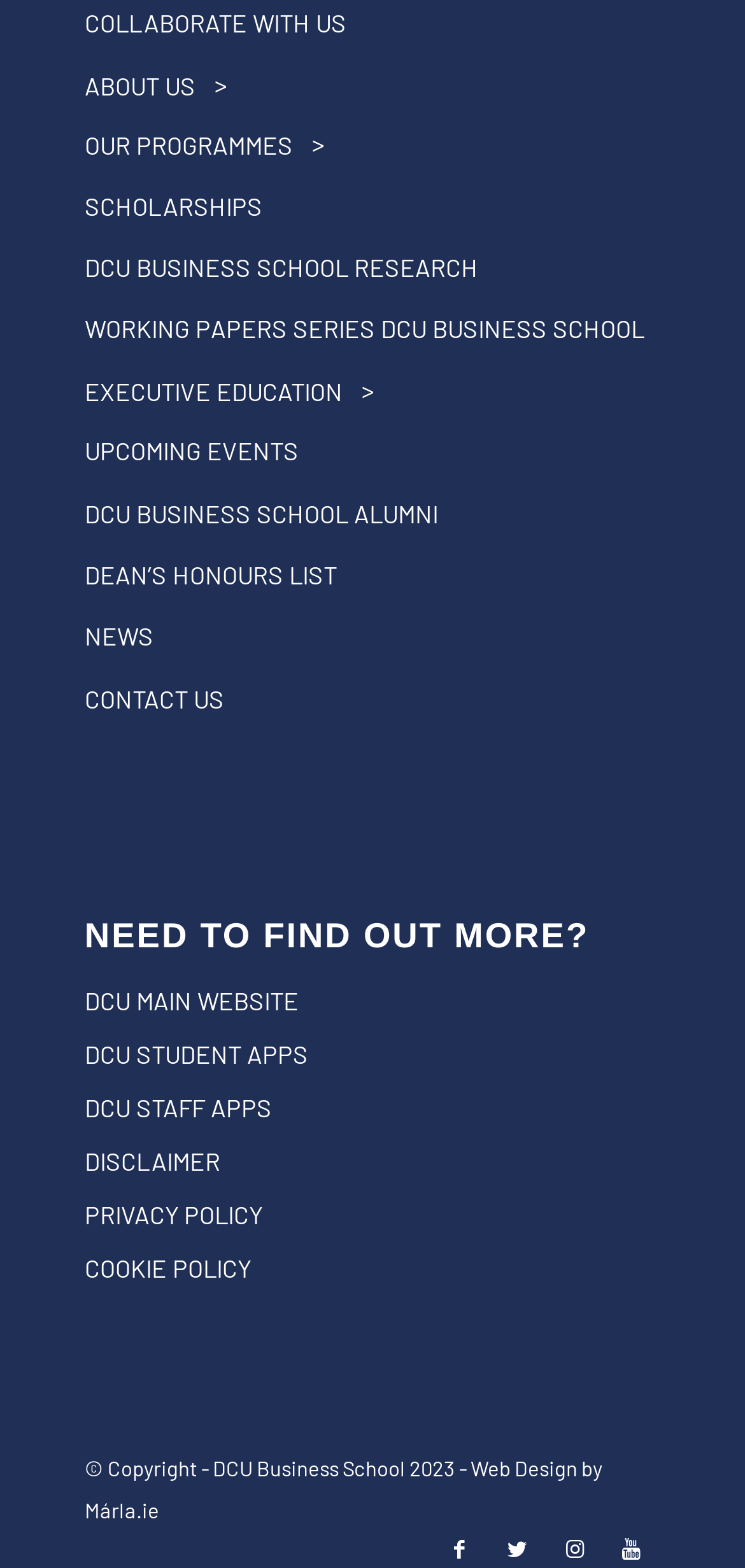Determine the bounding box for the HTML element described here: "About Us". The coordinates should be given as [left, top, right, bottom] with each number being a float between 0 and 1.

[0.113, 0.04, 0.262, 0.07]